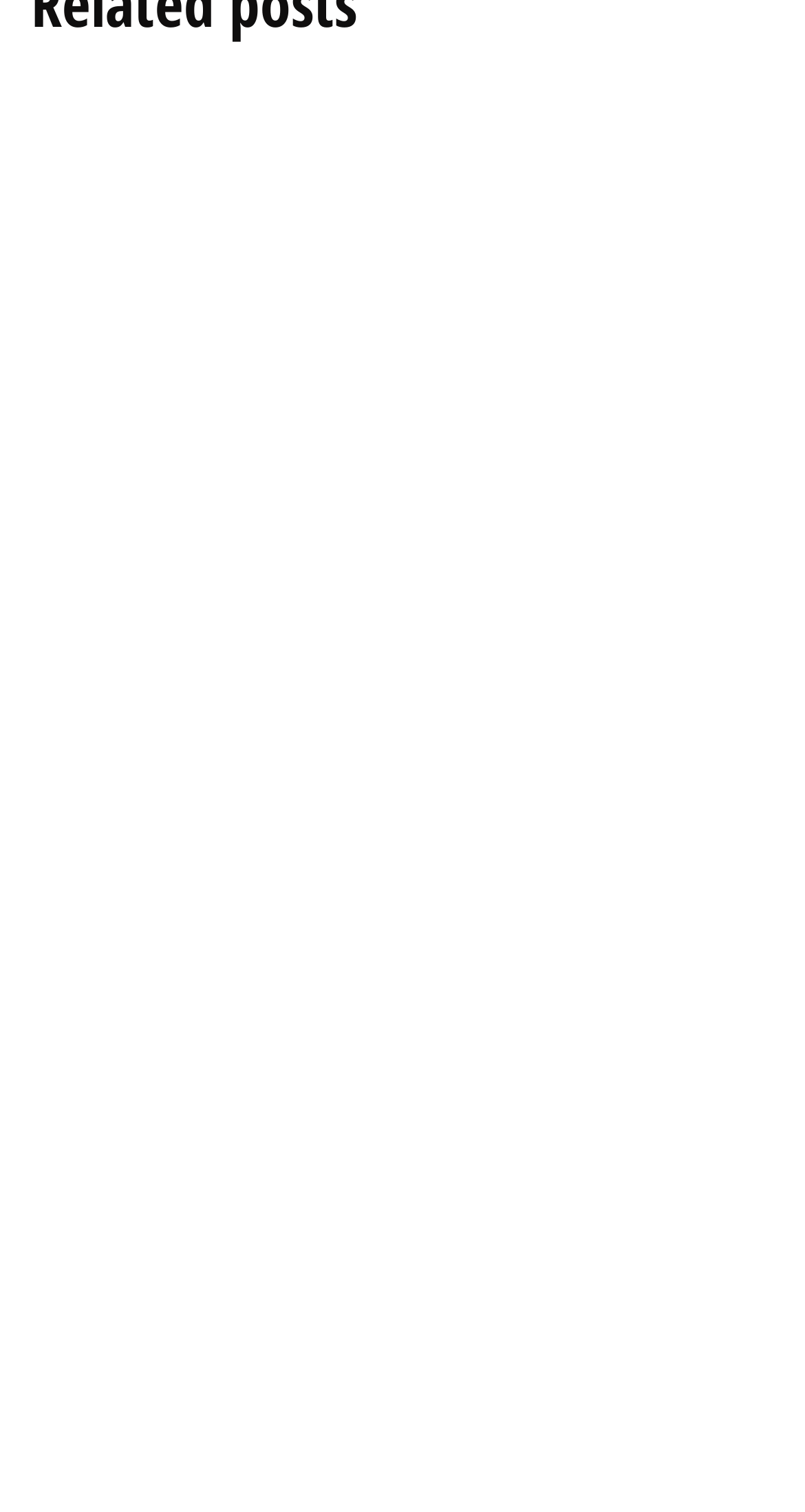How many links are associated with each project?
Kindly offer a detailed explanation using the data available in the image.

I counted the number of links associated with each project. For both 'Goldthorpe Terraces' and 'Heeley Energy House', I found 5 links each, which are 'built project', 'creative participation', 'feasibility report', 'strategic planning', and 'toolkit'.